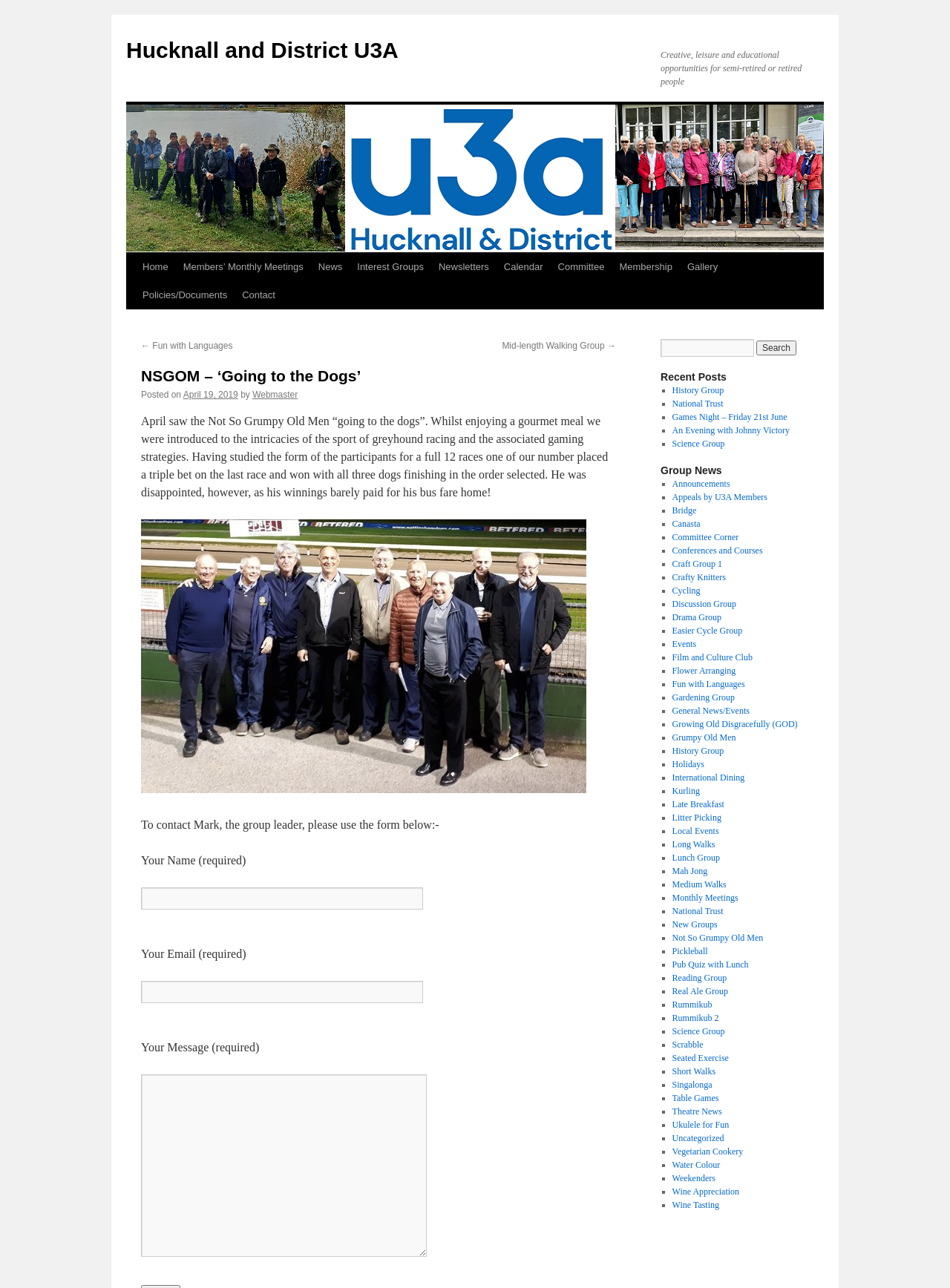Identify the bounding box coordinates for the element that needs to be clicked to fulfill this instruction: "Subscribe to the newsletter". Provide the coordinates in the format of four float numbers between 0 and 1: [left, top, right, bottom].

None